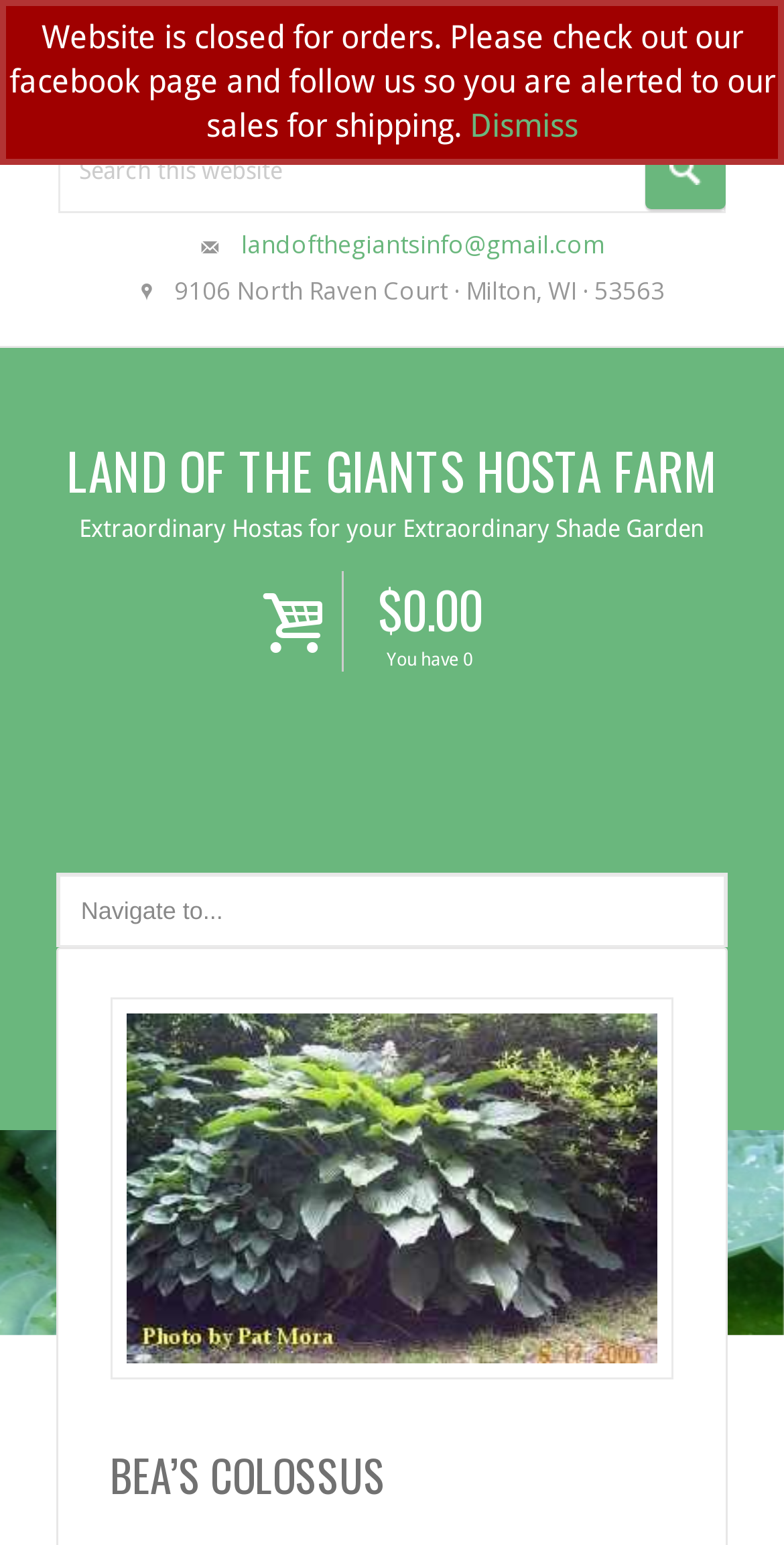Give a concise answer of one word or phrase to the question: 
How many items are in the cart?

0